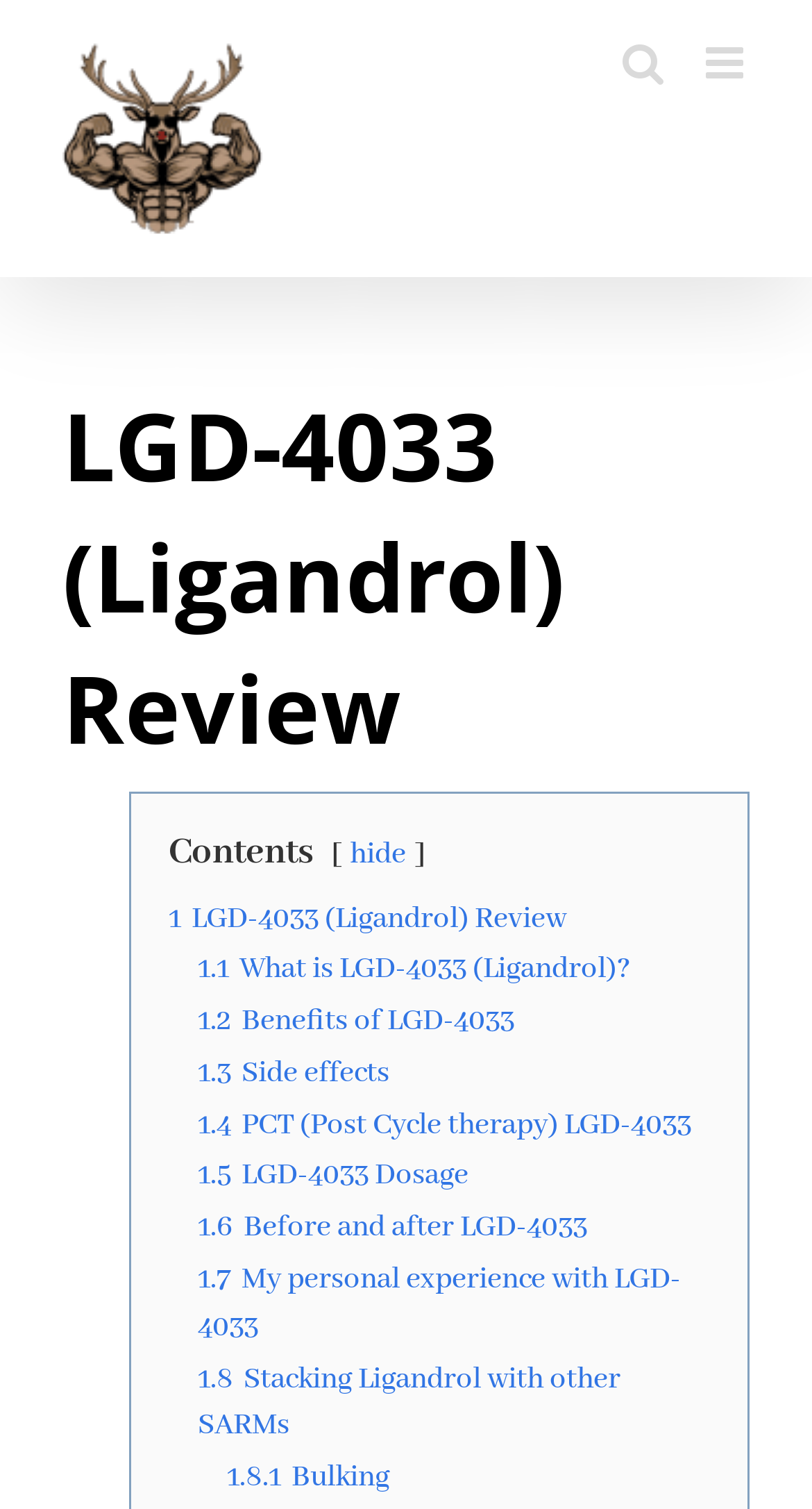Highlight the bounding box coordinates of the element that should be clicked to carry out the following instruction: "Check the LGD-4033 Dosage". The coordinates must be given as four float numbers ranging from 0 to 1, i.e., [left, top, right, bottom].

[0.244, 0.767, 0.577, 0.792]